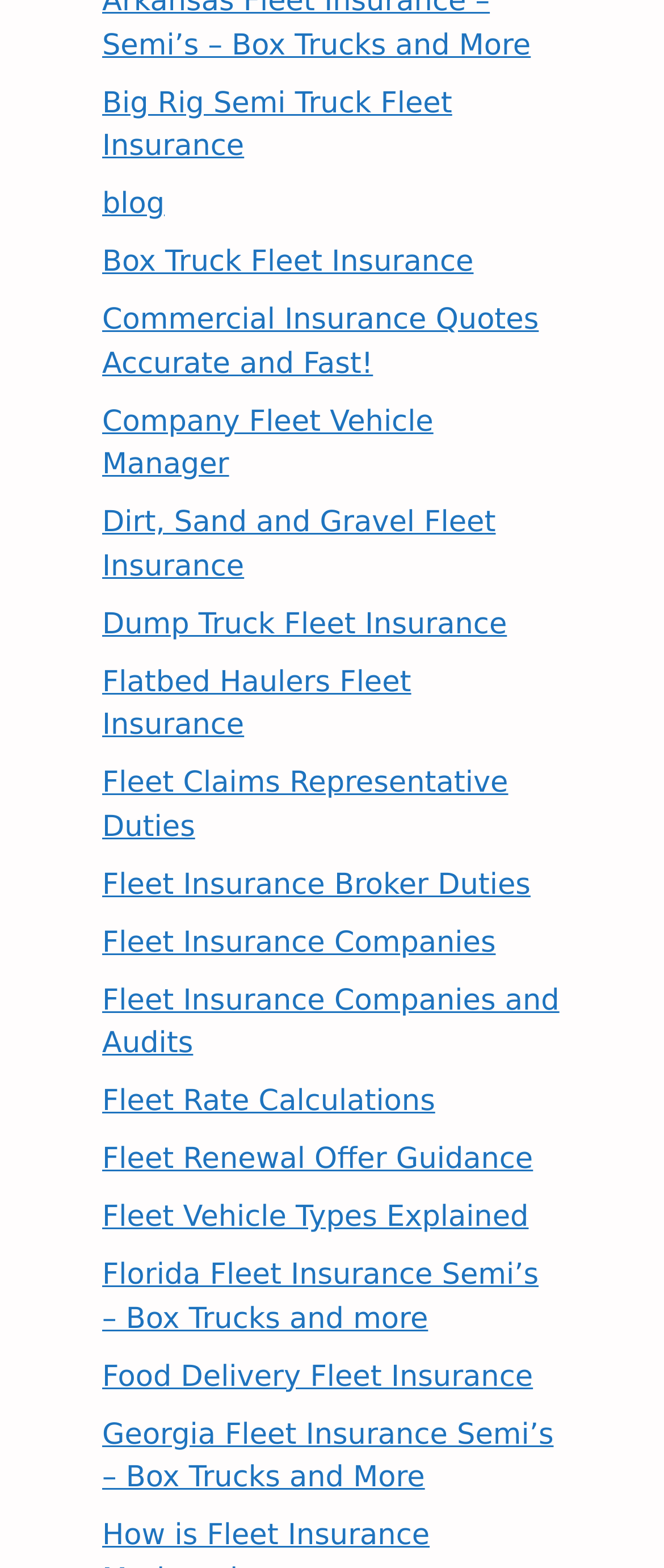Answer with a single word or phrase: 
How many types of fleet insurance are mentioned on the webpage?

More than 10